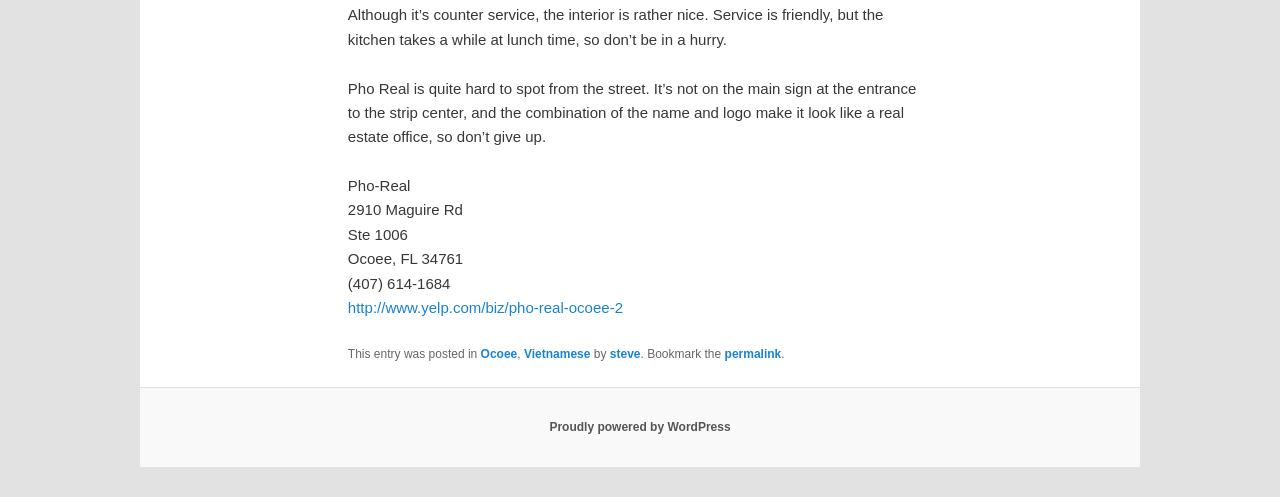Please determine the bounding box coordinates for the UI element described here. Use the format (top-left x, top-left y, bottom-right x, bottom-right y) with values bounded between 0 and 1: Excavator

None